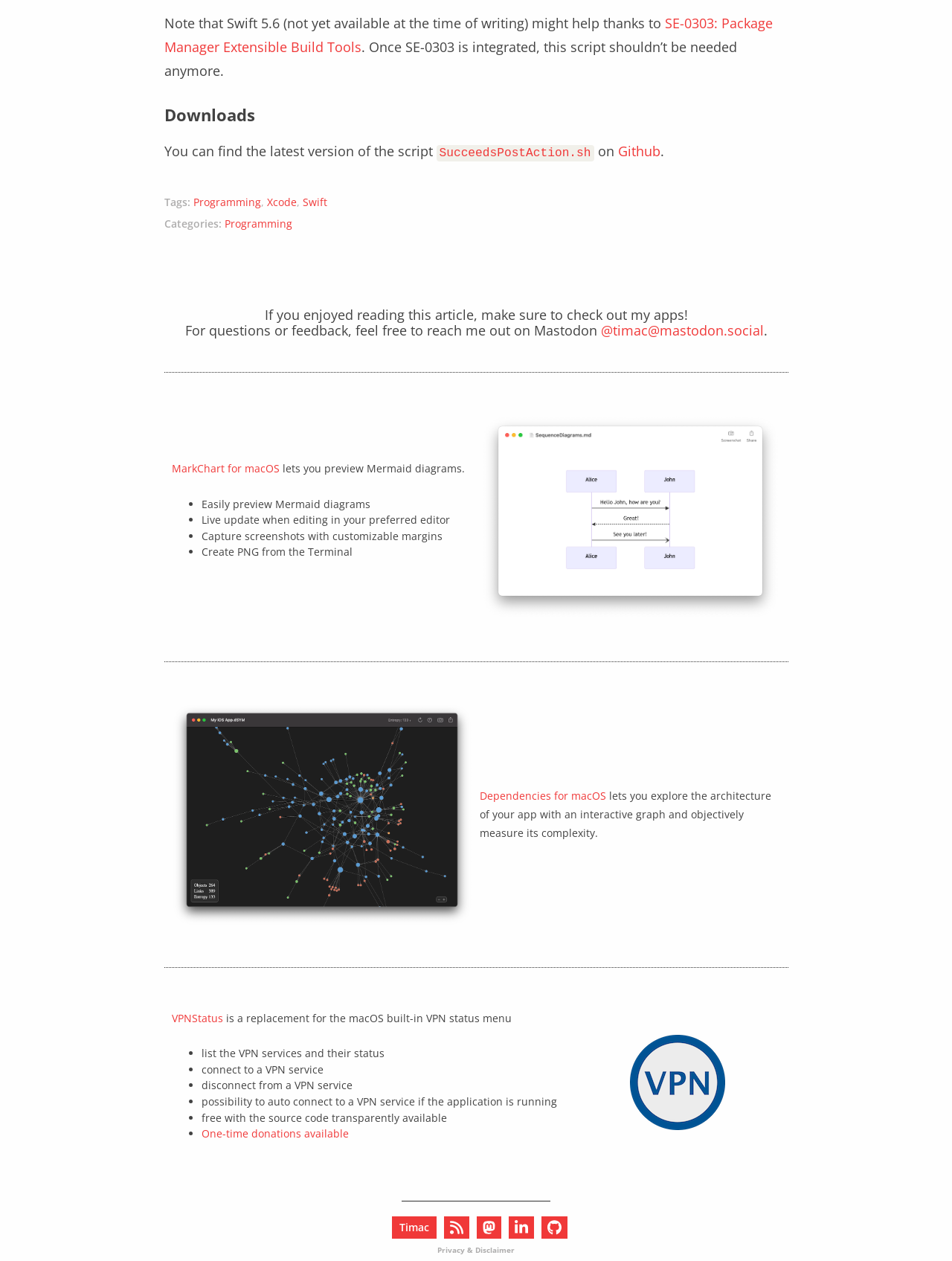Locate the UI element that matches the description Xcode in the webpage screenshot. Return the bounding box coordinates in the format (top-left x, top-left y, bottom-right x, bottom-right y), with values ranging from 0 to 1.

[0.28, 0.148, 0.311, 0.159]